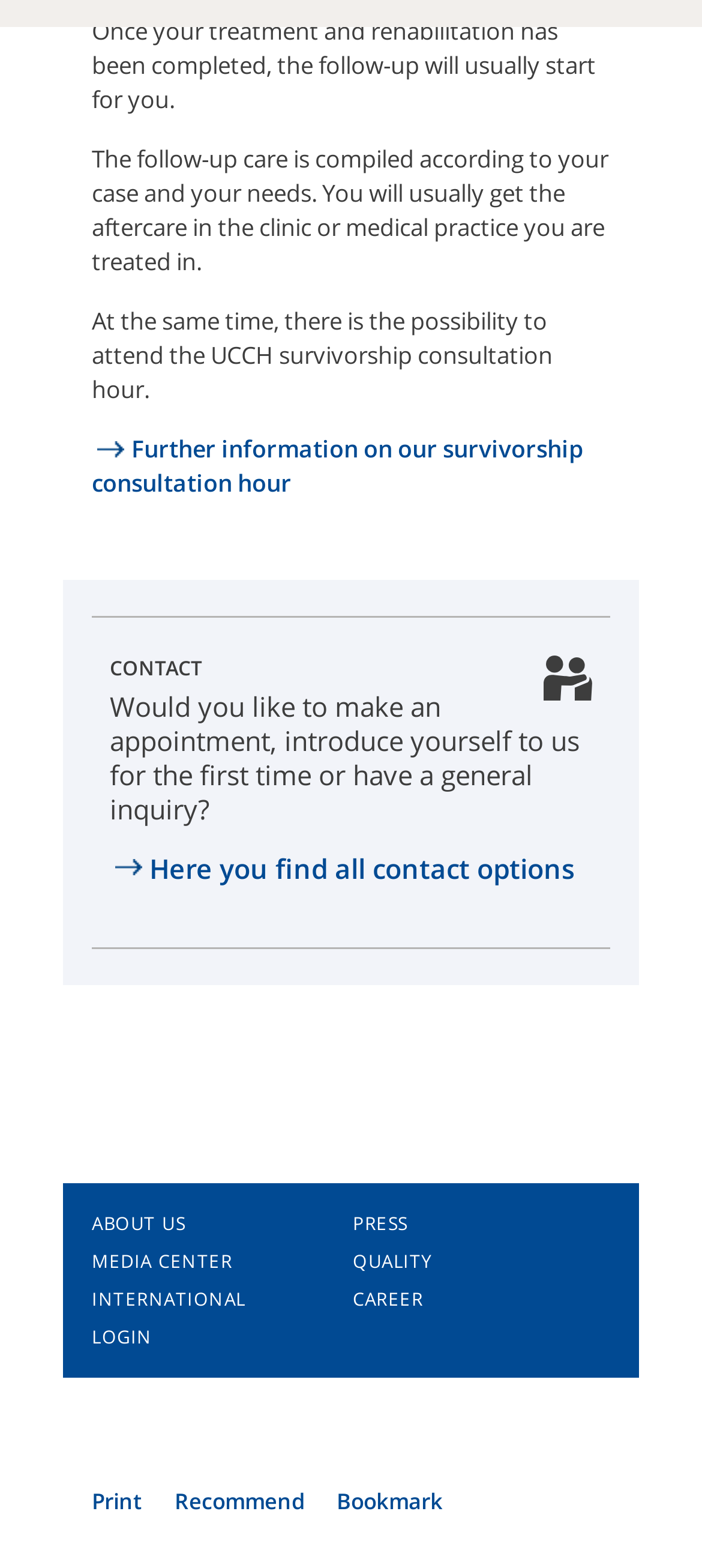Identify the bounding box coordinates for the UI element described as follows: Print. Use the format (top-left x, top-left y, bottom-right x, bottom-right y) and ensure all values are floating point numbers between 0 and 1.

[0.131, 0.947, 0.21, 0.967]